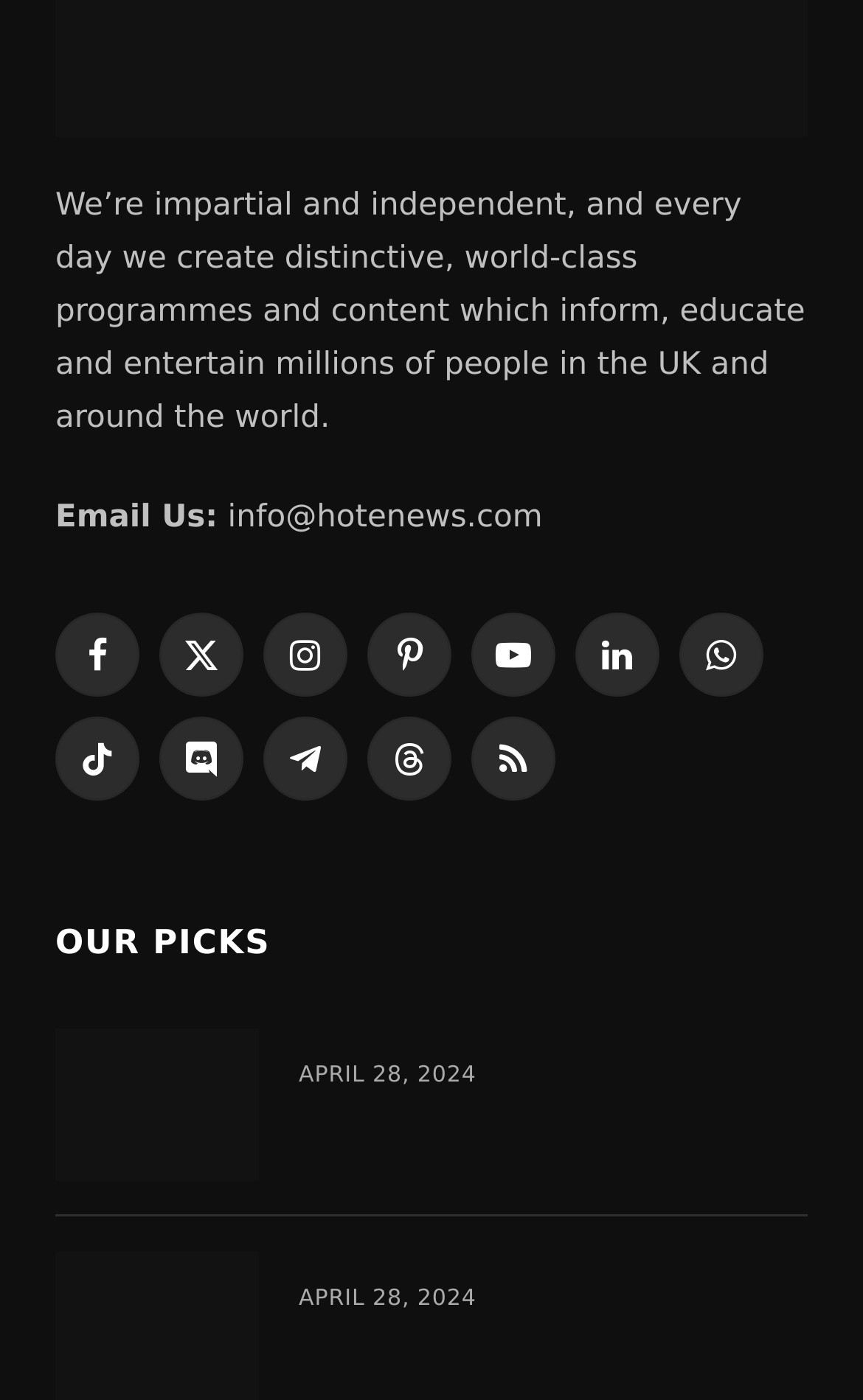Please respond to the question using a single word or phrase:
What is the email address to contact?

info@hotenews.com